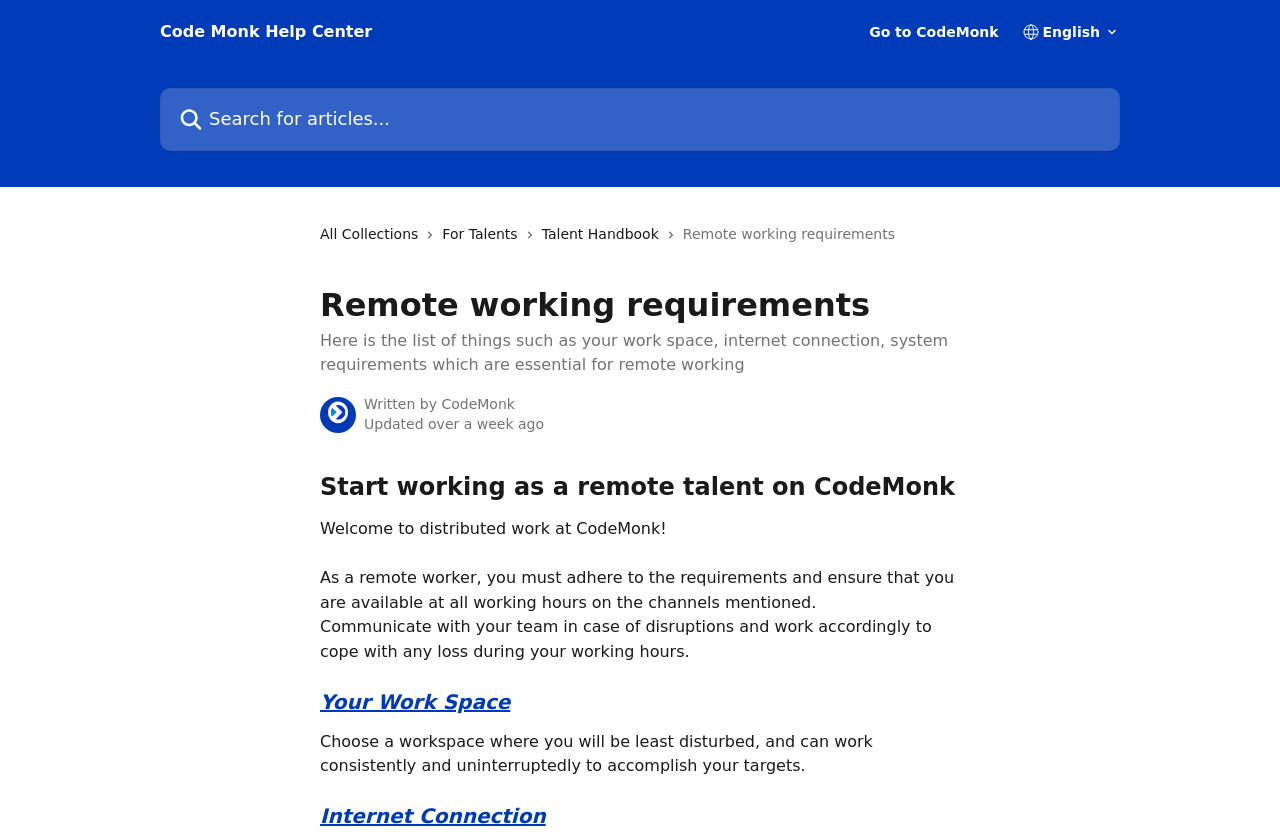Look at the image and write a detailed answer to the question: 
What should you do in case of disruptions?

In case of disruptions, you should communicate with your team and work accordingly to cope with any loss during your working hours.